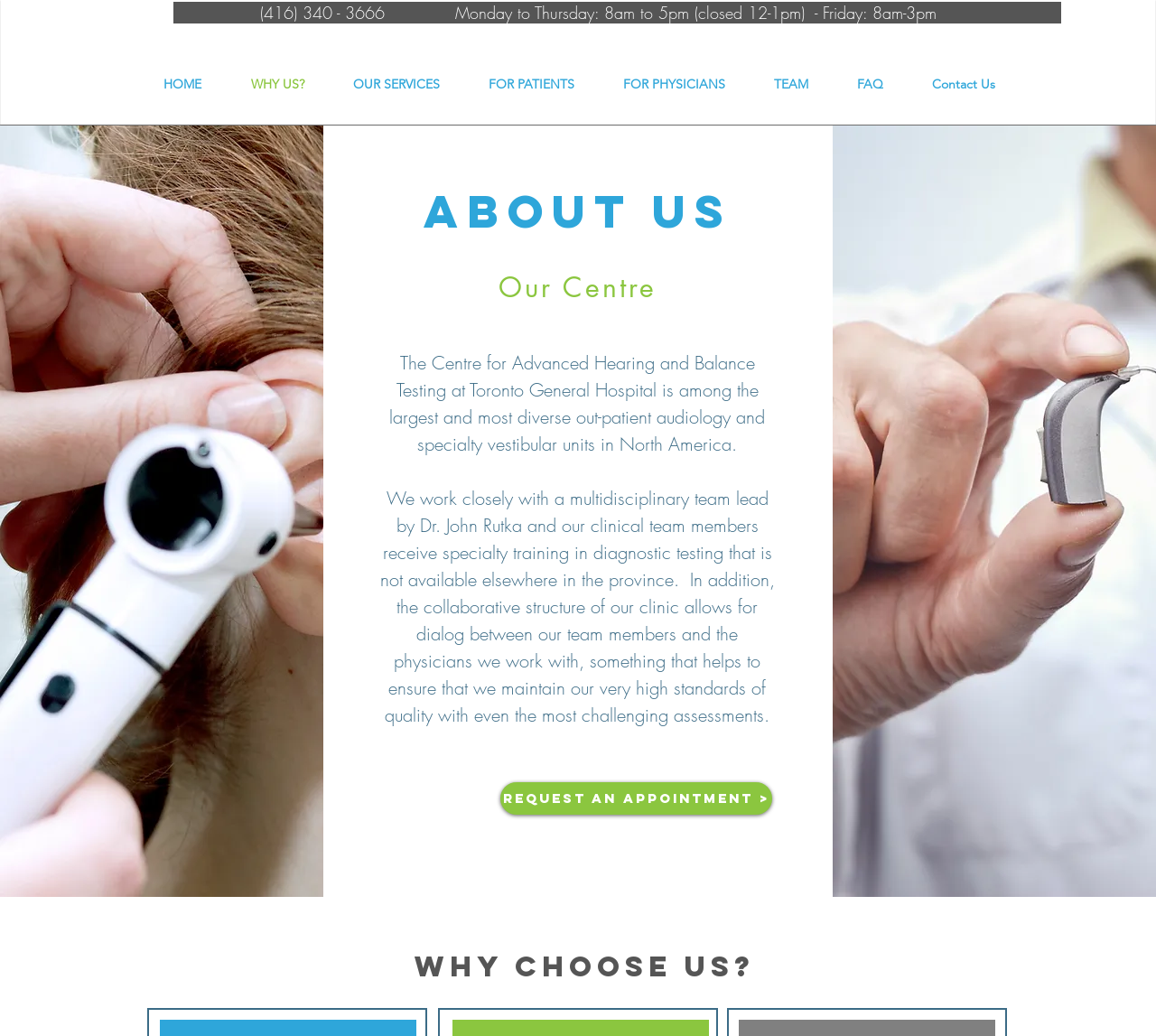How many times does the heading 'WHY CHOOSE US?' appear on the page?
Based on the image, provide a one-word or brief-phrase response.

3